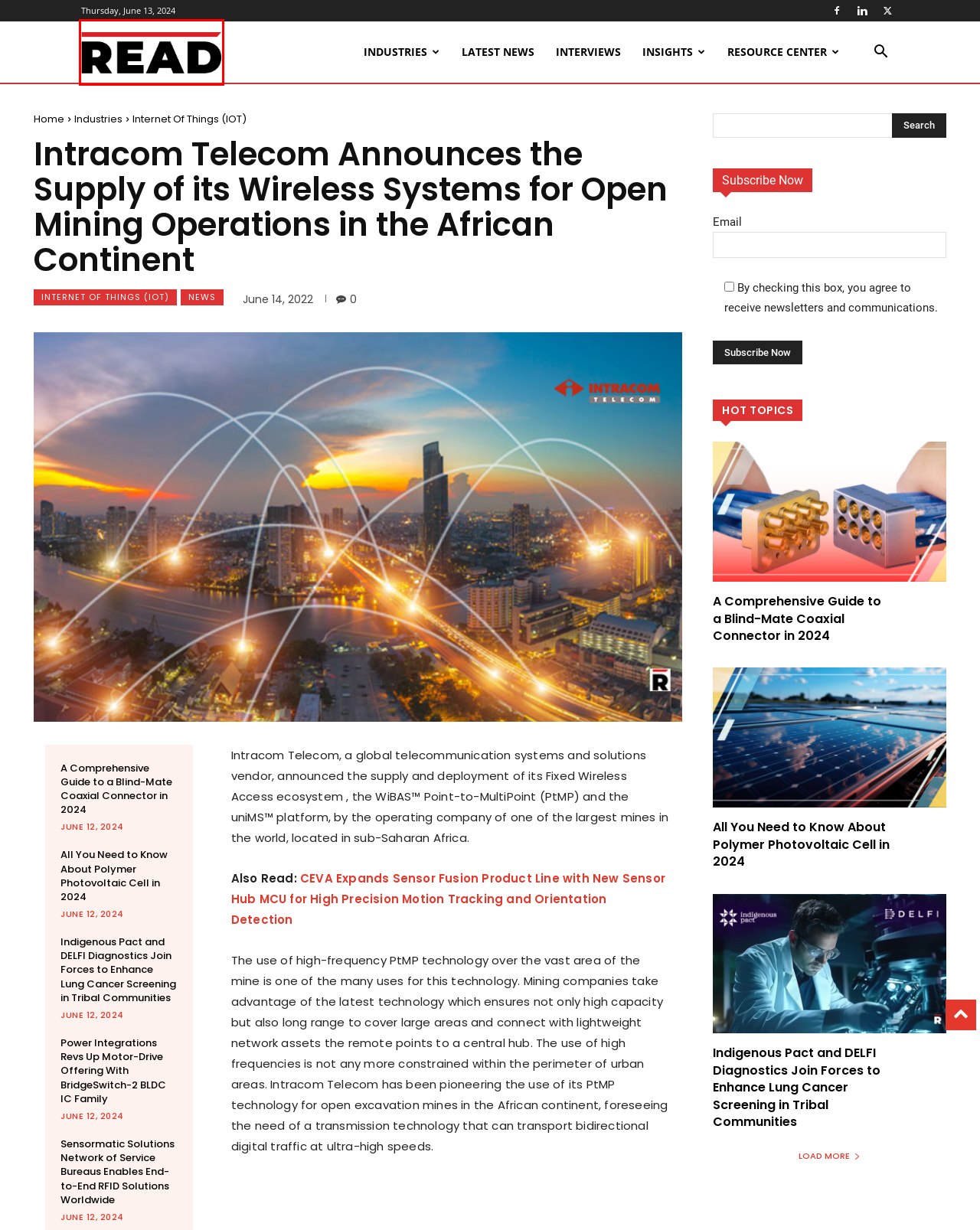Observe the webpage screenshot and focus on the red bounding box surrounding a UI element. Choose the most appropriate webpage description that corresponds to the new webpage after clicking the element in the bounding box. Here are the candidates:
A. News Archives - ReadMagazine
B. Read Magazine | Internet Of Things | Cloud Networks | IOT | Insights
C. Industries Archives - ReadMagazine
D. Interviews Archives - ReadMagazine
E. Indigenous Pact and DELFI Diagnostics Join Forces
F. ReadMagazine | Industry News and Insights for Decision Makers
G. Blind-Mate Coaxial Connector: Setting A New Bar for Connectivity
H. How is the Polymer Photovoltaic Cell Shaping the Energy Sector?

F